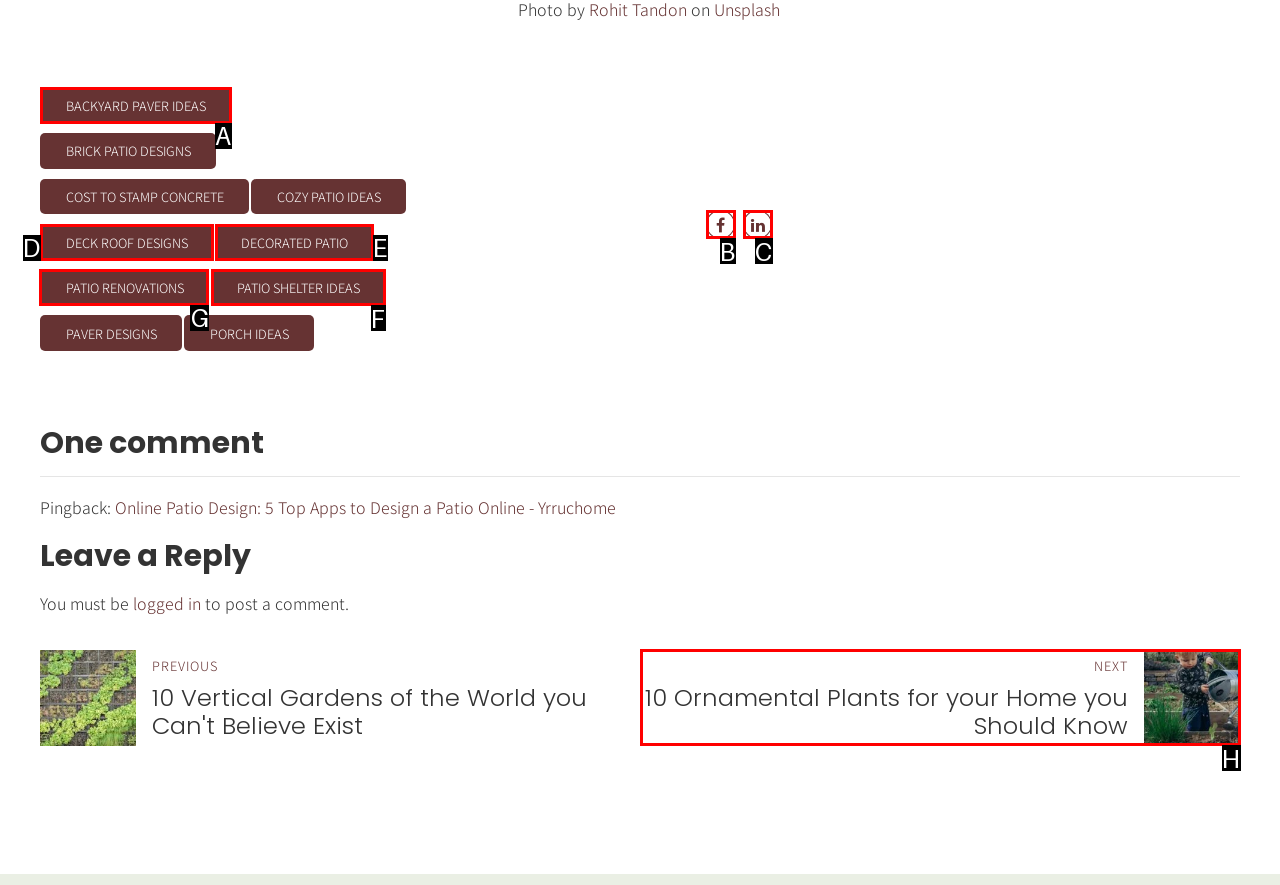Which lettered option should I select to achieve the task: View PATIO RENOVATIONS according to the highlighted elements in the screenshot?

G